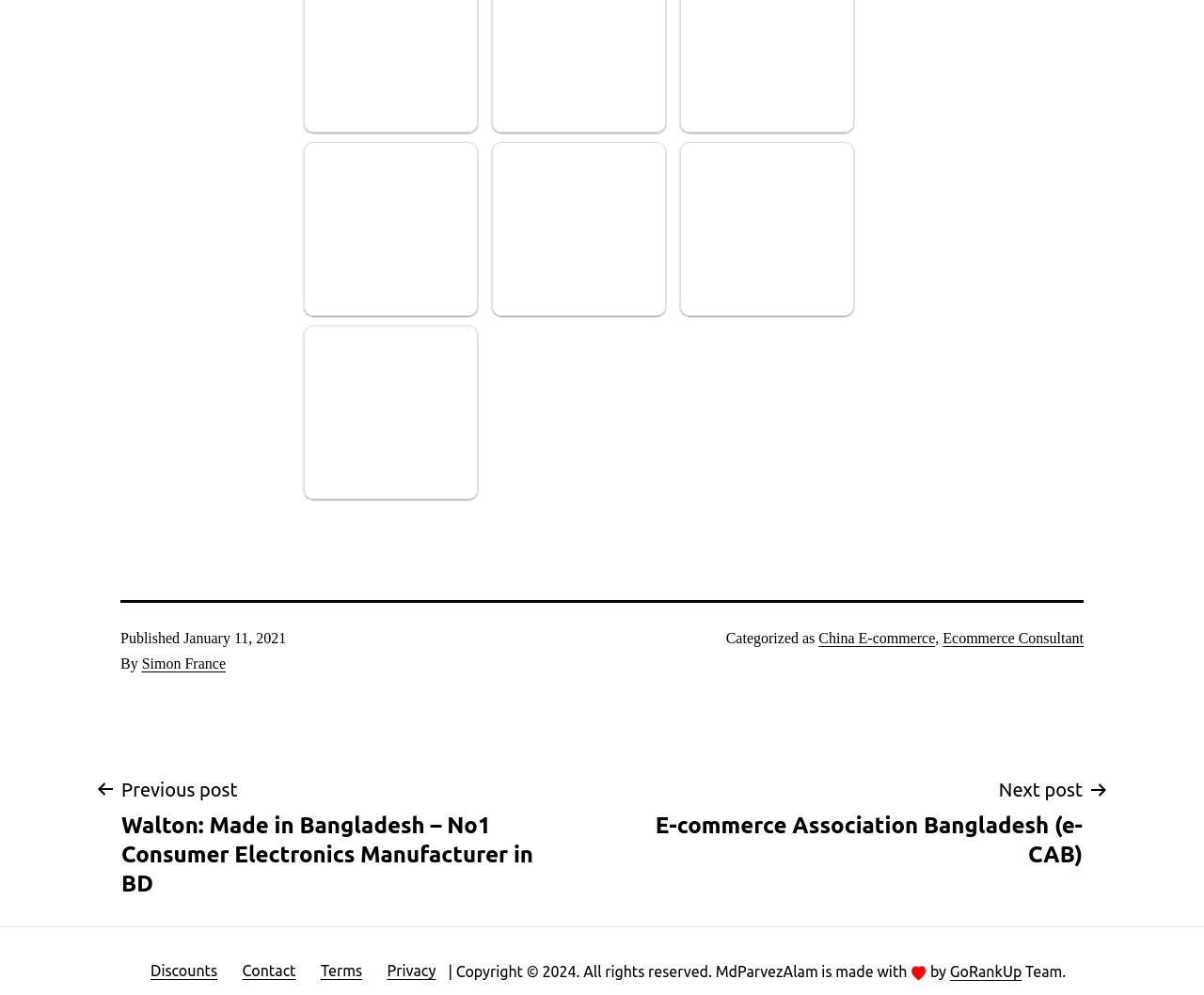Identify the bounding box coordinates of the specific part of the webpage to click to complete this instruction: "Click on China E-Commerce link".

[0.249, 0.033, 0.401, 0.055]